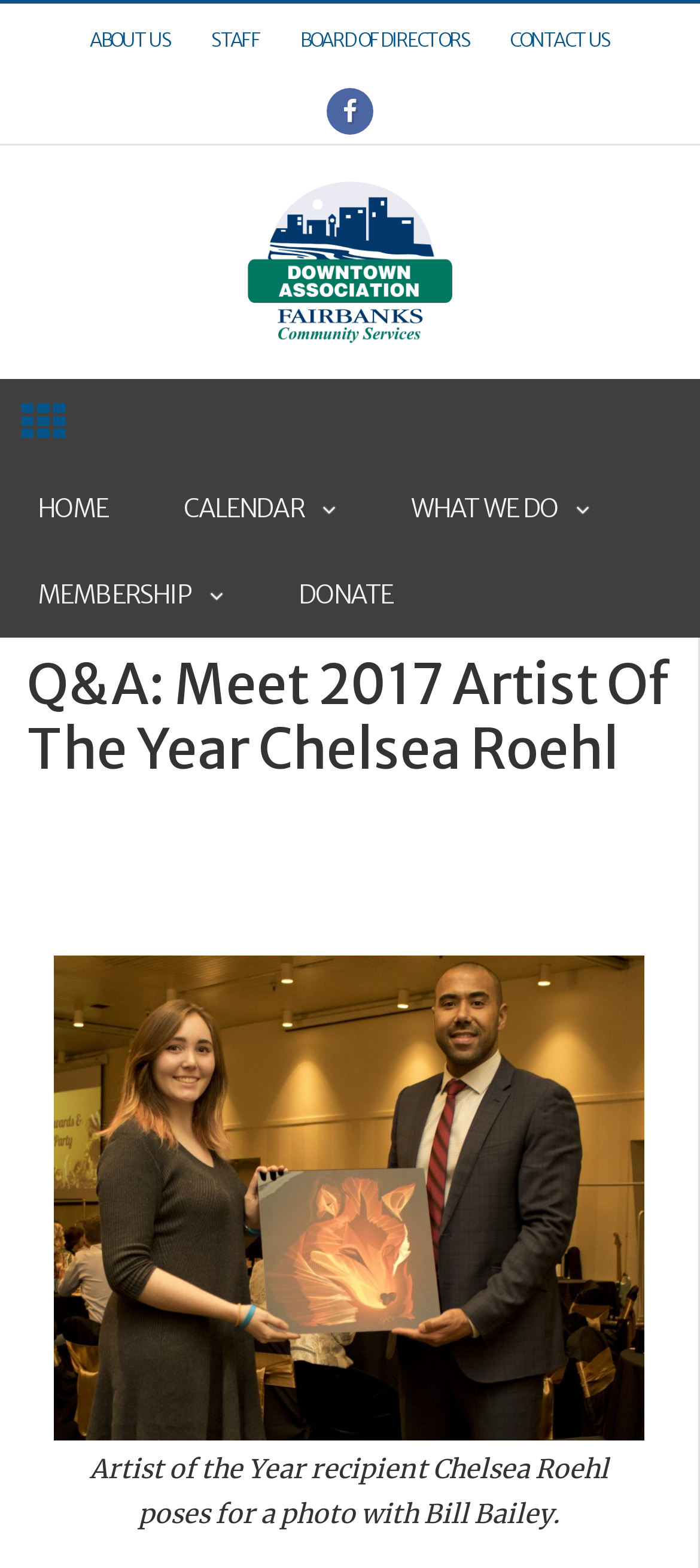Please identify the bounding box coordinates of the element on the webpage that should be clicked to follow this instruction: "view practice areas". The bounding box coordinates should be given as four float numbers between 0 and 1, formatted as [left, top, right, bottom].

None